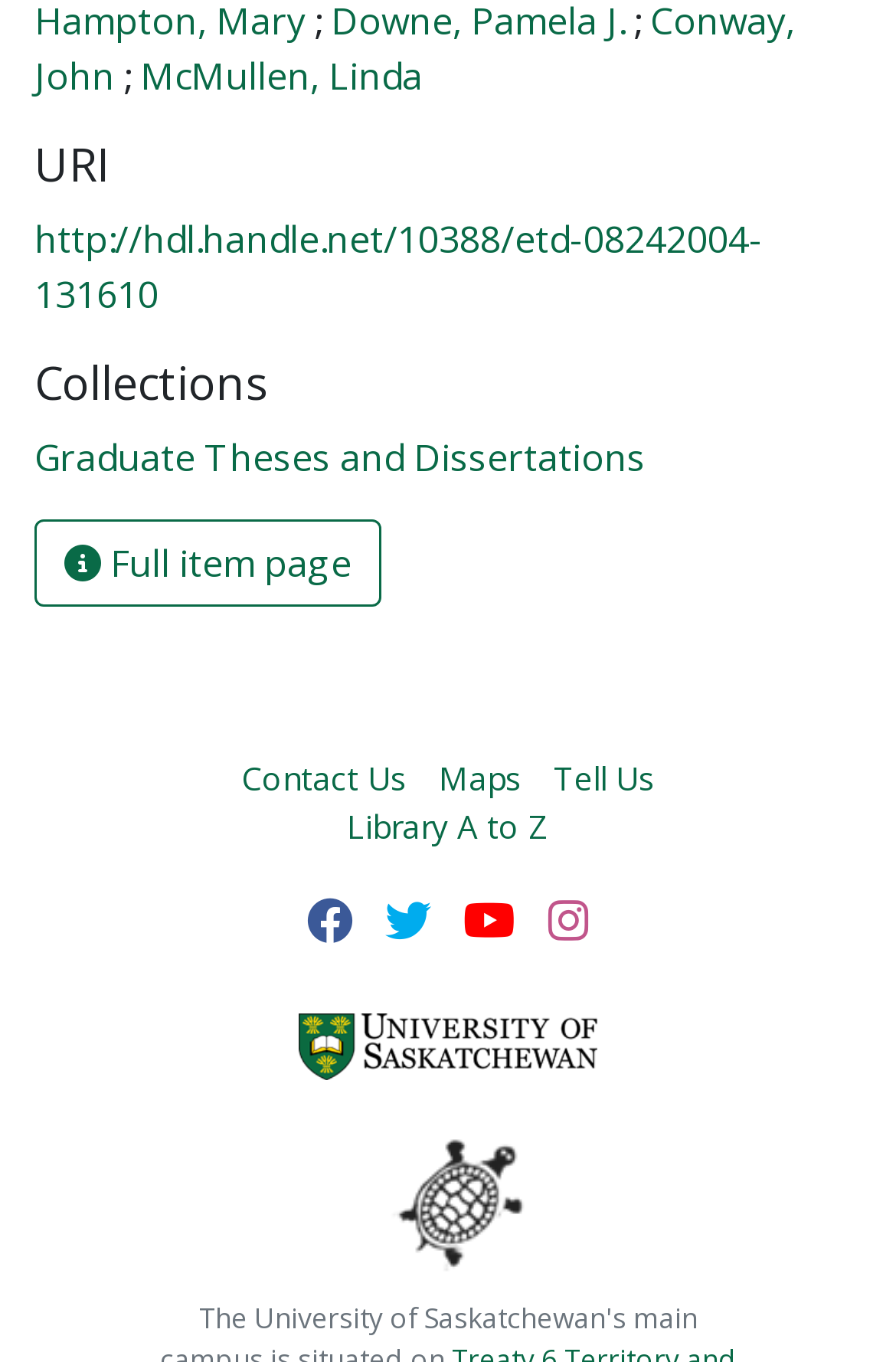What social media platforms can I follow the library on?
Examine the image and give a concise answer in one word or a short phrase.

Facebook, Twitter, YouTube, Instagram